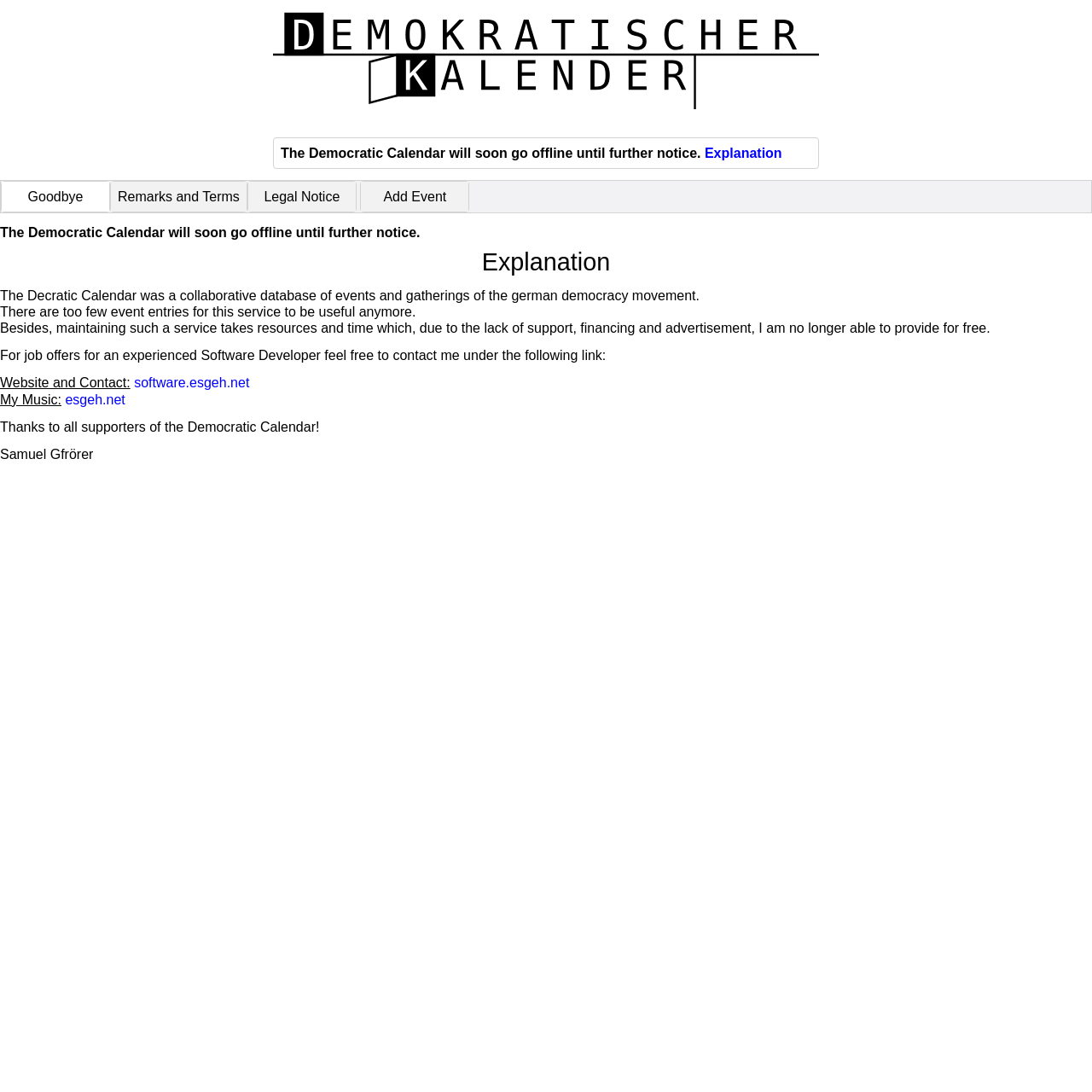What is the name of the calendar?
Utilize the image to construct a detailed and well-explained answer.

I inferred this answer by looking at the link element with the text 'Democratic Calendar' at the top of the webpage, which suggests that it is the name of the calendar.